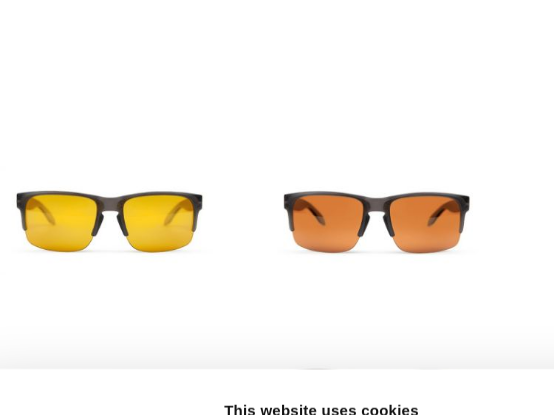Examine the screenshot and answer the question in as much detail as possible: What is the design style of the sunglasses' frames?

The caption describes the design of the frames as sleek, which suggests a modern aesthetic, making the sunglasses suitable for outdoor activities or casual wear.